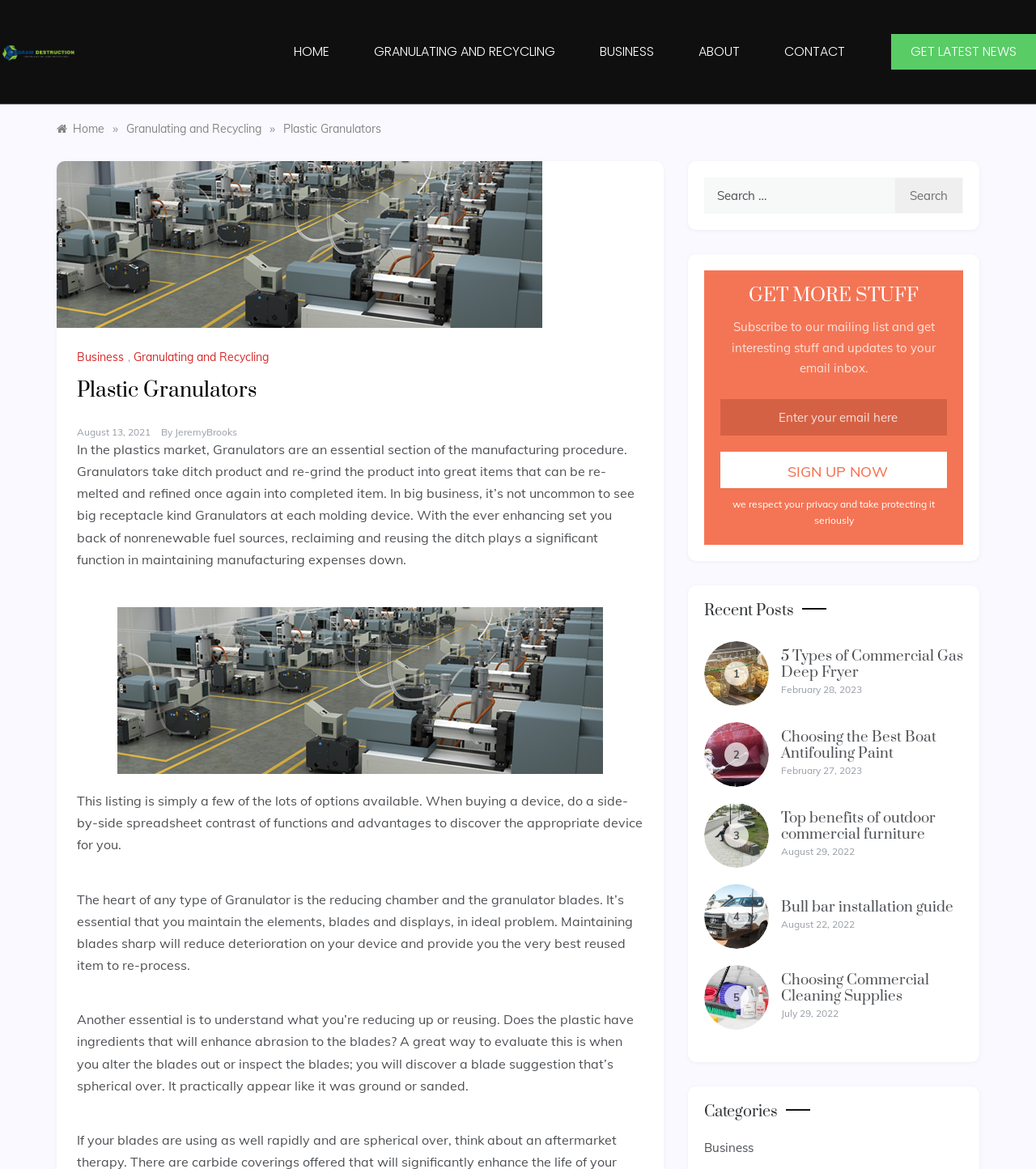What is the topic of the first recent post?
Answer briefly with a single word or phrase based on the image.

5 Types of Commercial Gas Deep Fryer